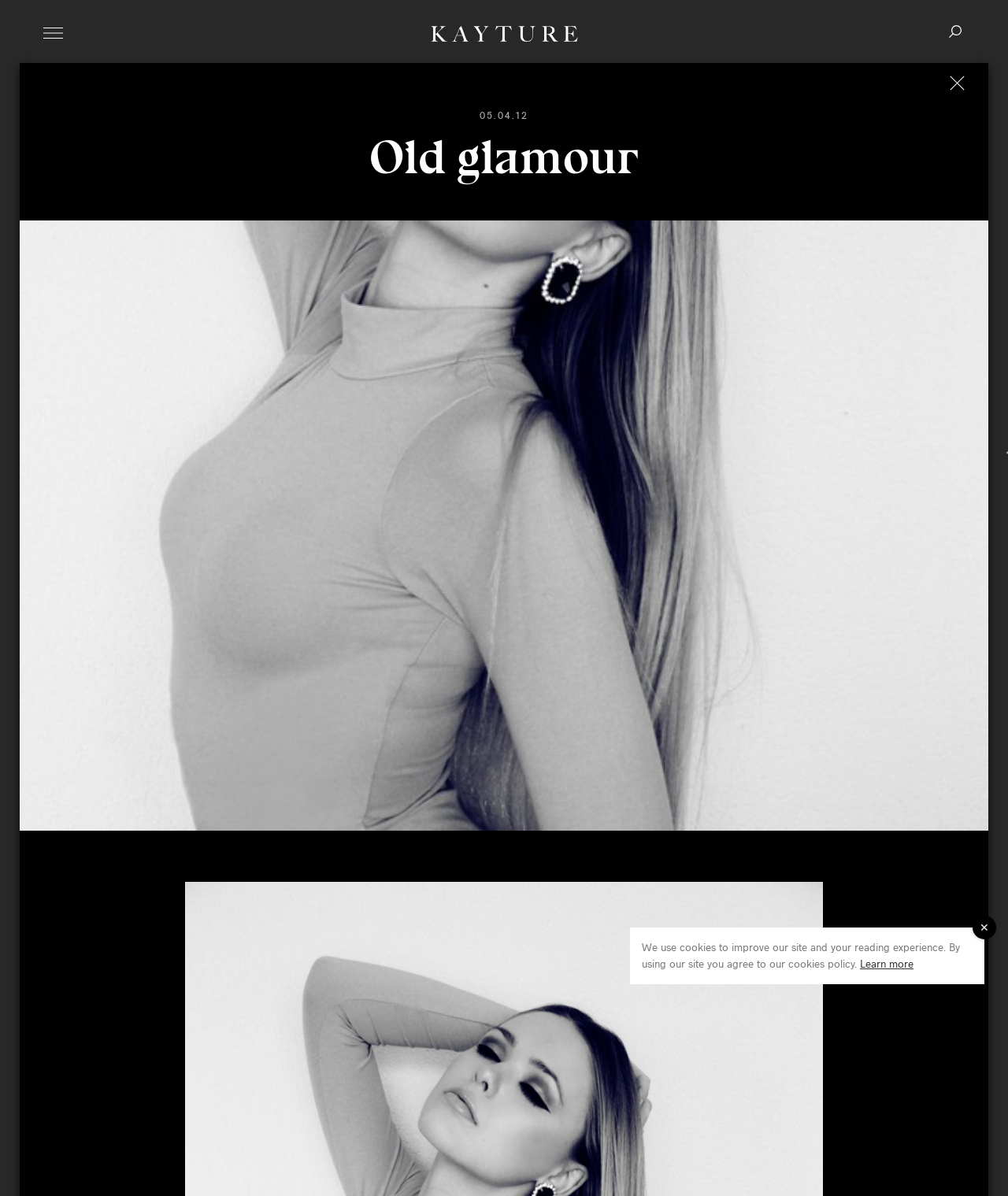Determine the bounding box of the UI component based on this description: "Save". The bounding box coordinates should be four float values between 0 and 1, i.e., [left, top, right, bottom].

None